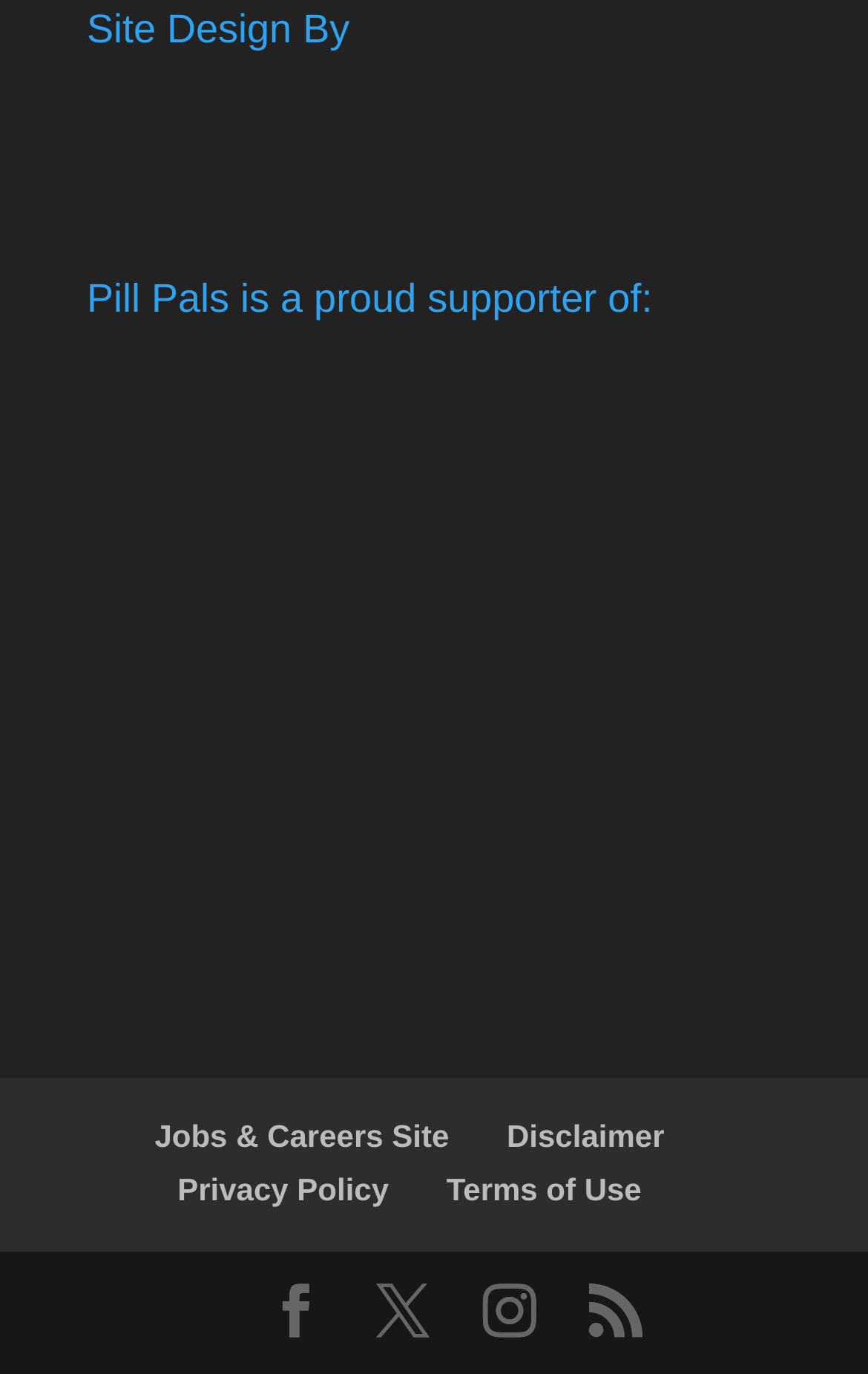Please mark the clickable region by giving the bounding box coordinates needed to complete this instruction: "Check Privacy Policy".

[0.204, 0.853, 0.448, 0.879]